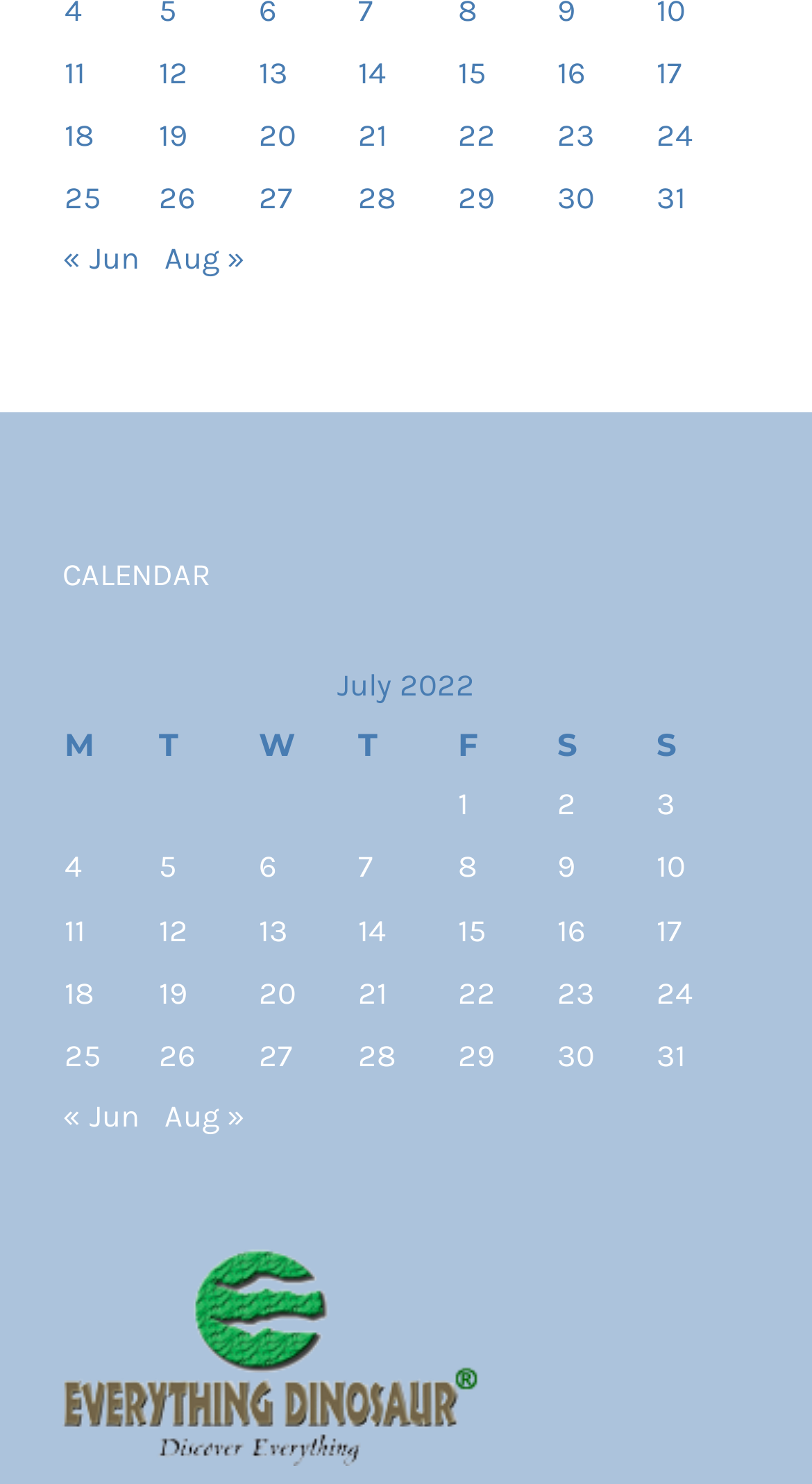Give a concise answer using one word or a phrase to the following question:
How many days are in the current month?

31